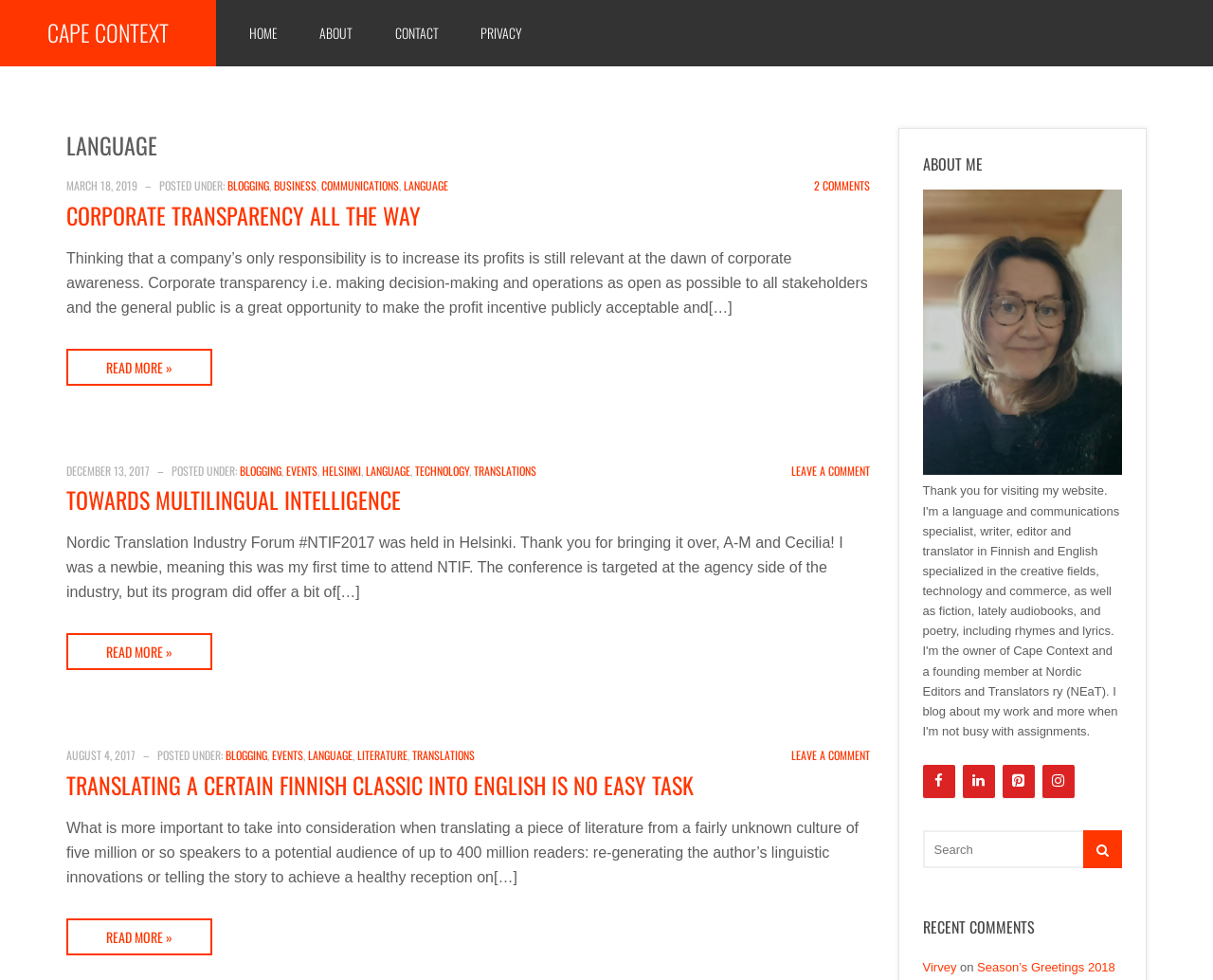How many social media links are available?
Based on the image, provide your answer in one word or phrase.

4